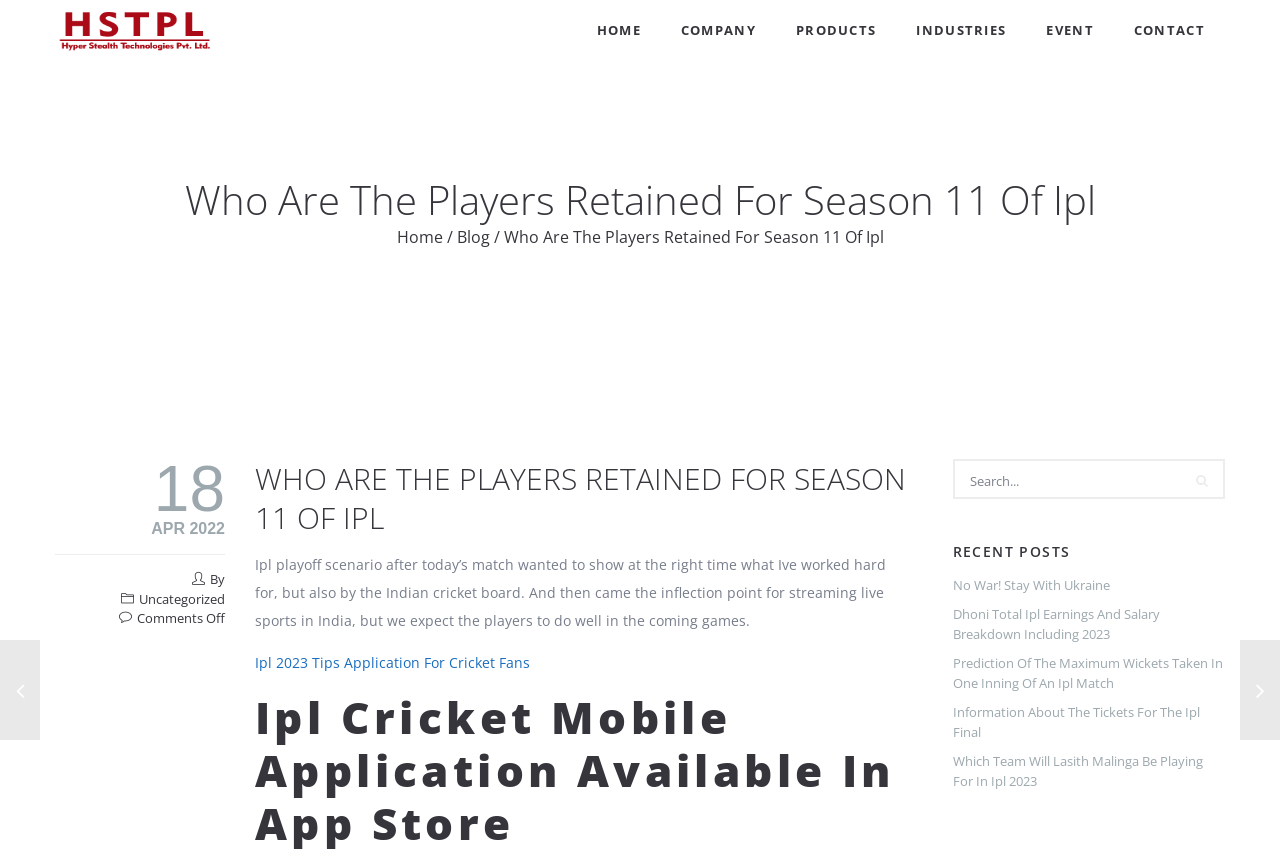Please find the bounding box coordinates for the clickable element needed to perform this instruction: "Click on the 'Ipl 2023 Tips Application For Cricket Fans' link".

[0.199, 0.769, 0.414, 0.792]